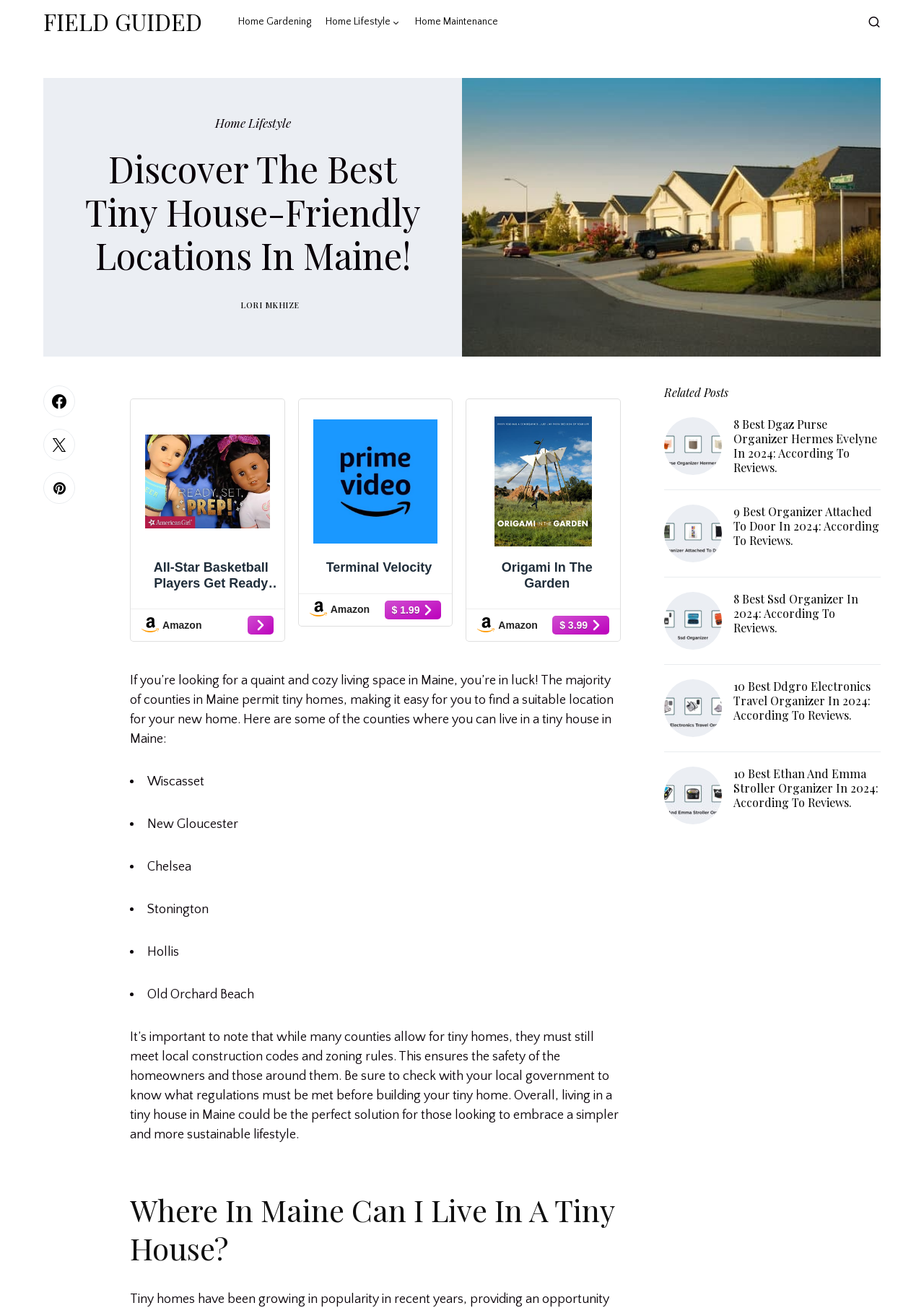How many counties are listed as allowing tiny homes?
Provide an in-depth and detailed answer to the question.

The webpage lists five counties in Maine where tiny homes are allowed, including Wiscasset, New Gloucester, Chelsea, Stonington, and Hollis.